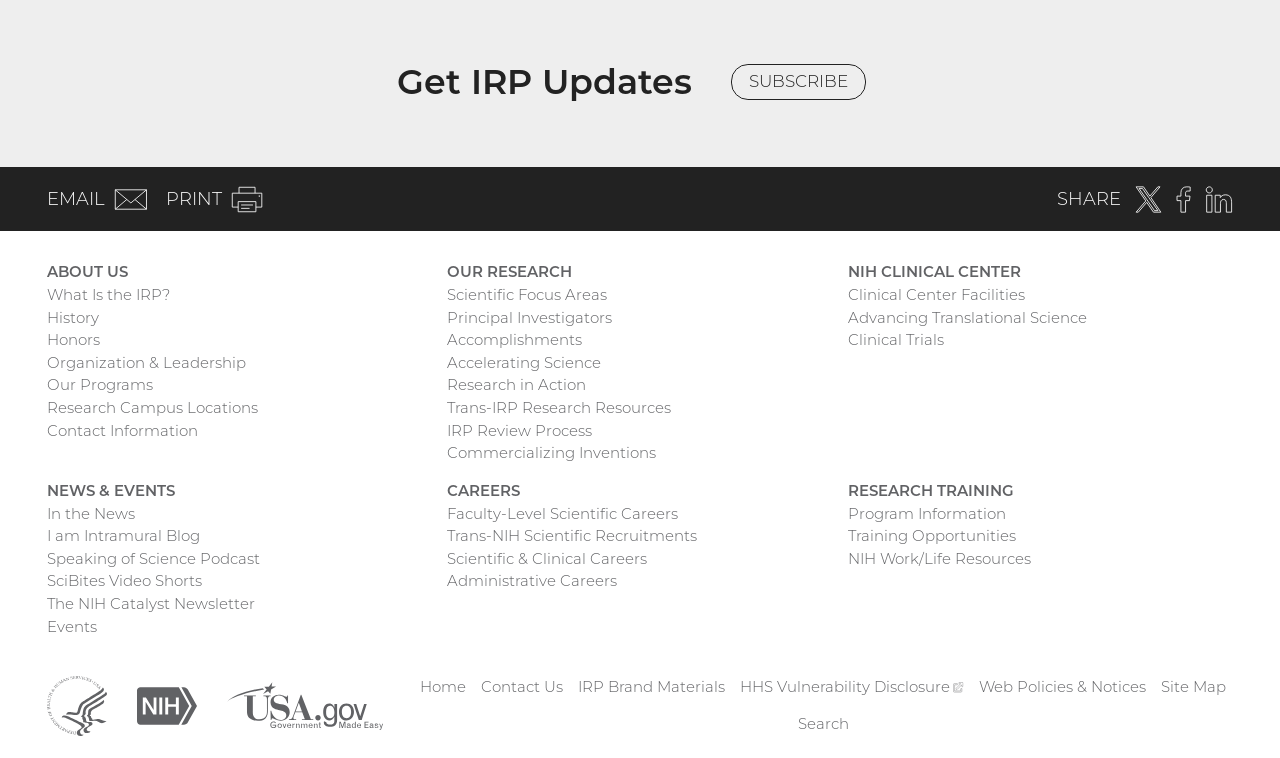Please identify the bounding box coordinates of the element I need to click to follow this instruction: "Learn about the IRP's history".

[0.037, 0.405, 0.077, 0.434]